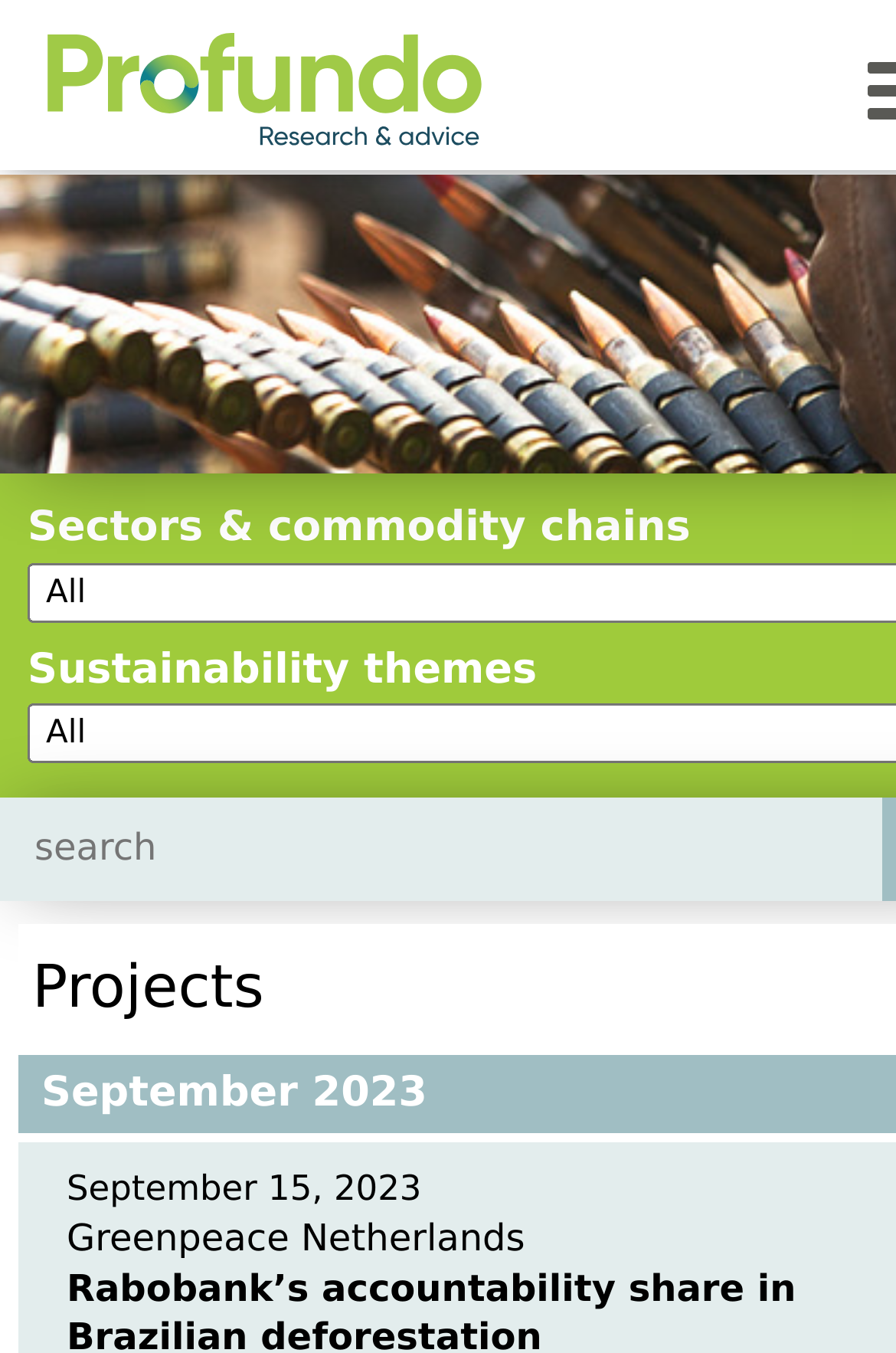Locate the bounding box coordinates of the UI element described by: "Greenpeace Netherlands". Provide the coordinates as four float numbers between 0 and 1, formatted as [left, top, right, bottom].

[0.074, 0.293, 0.586, 0.325]